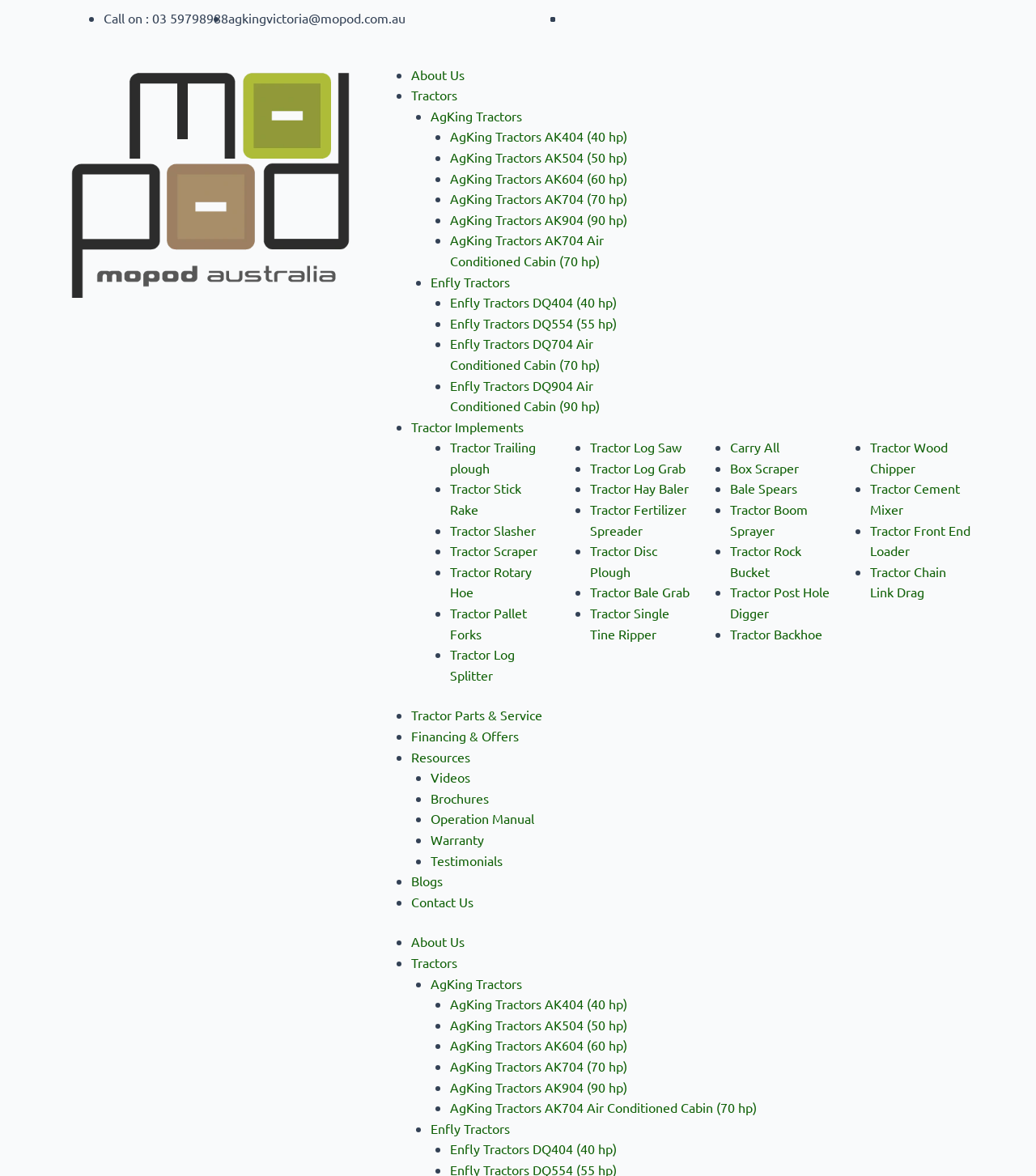Bounding box coordinates are given in the format (top-left x, top-left y, bottom-right x, bottom-right y). All values should be floating point numbers between 0 and 1. Provide the bounding box coordinate for the UI element described as: Warranty

[0.416, 0.707, 0.467, 0.721]